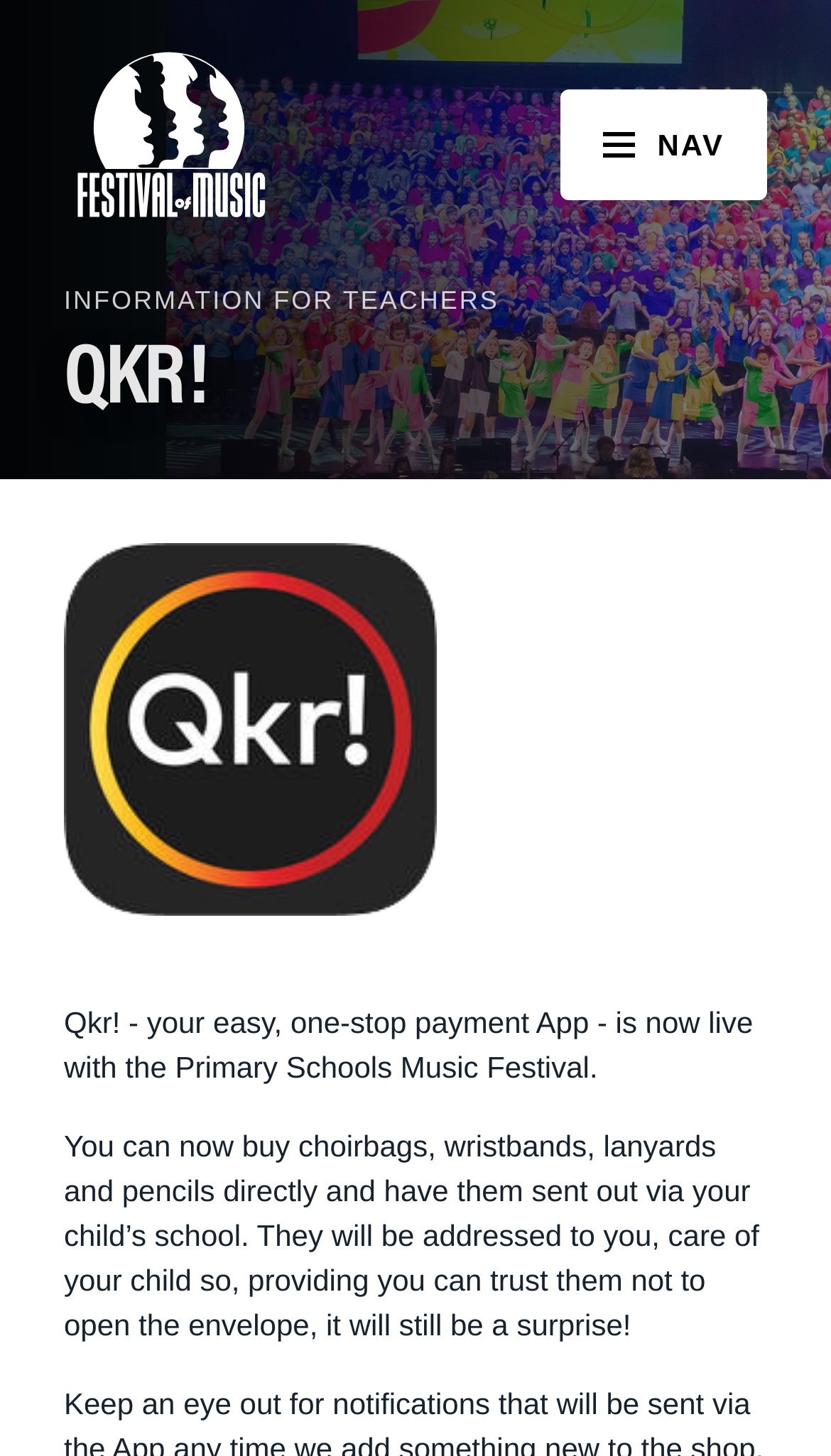Identify the bounding box coordinates for the element you need to click to achieve the following task: "Contact Us". The coordinates must be four float values ranging from 0 to 1, formatted as [left, top, right, bottom].

[0.0, 0.662, 1.0, 0.722]